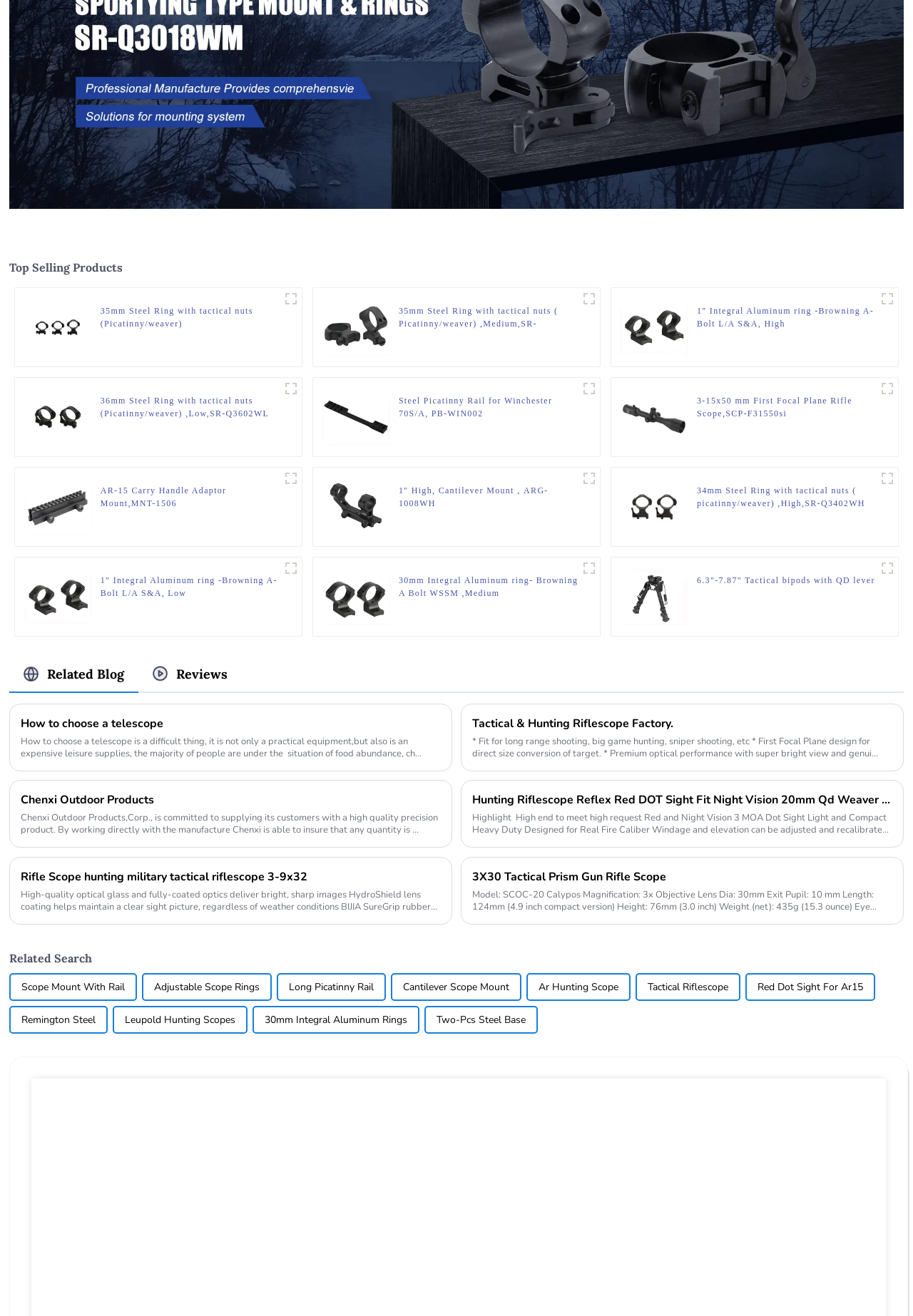Please predict the bounding box coordinates of the element's region where a click is necessary to complete the following instruction: "Click on the link 'SR-Q3504WLMH (1)'". The coordinates should be represented by four float numbers between 0 and 1, i.e., [left, top, right, bottom].

[0.032, 0.243, 0.094, 0.253]